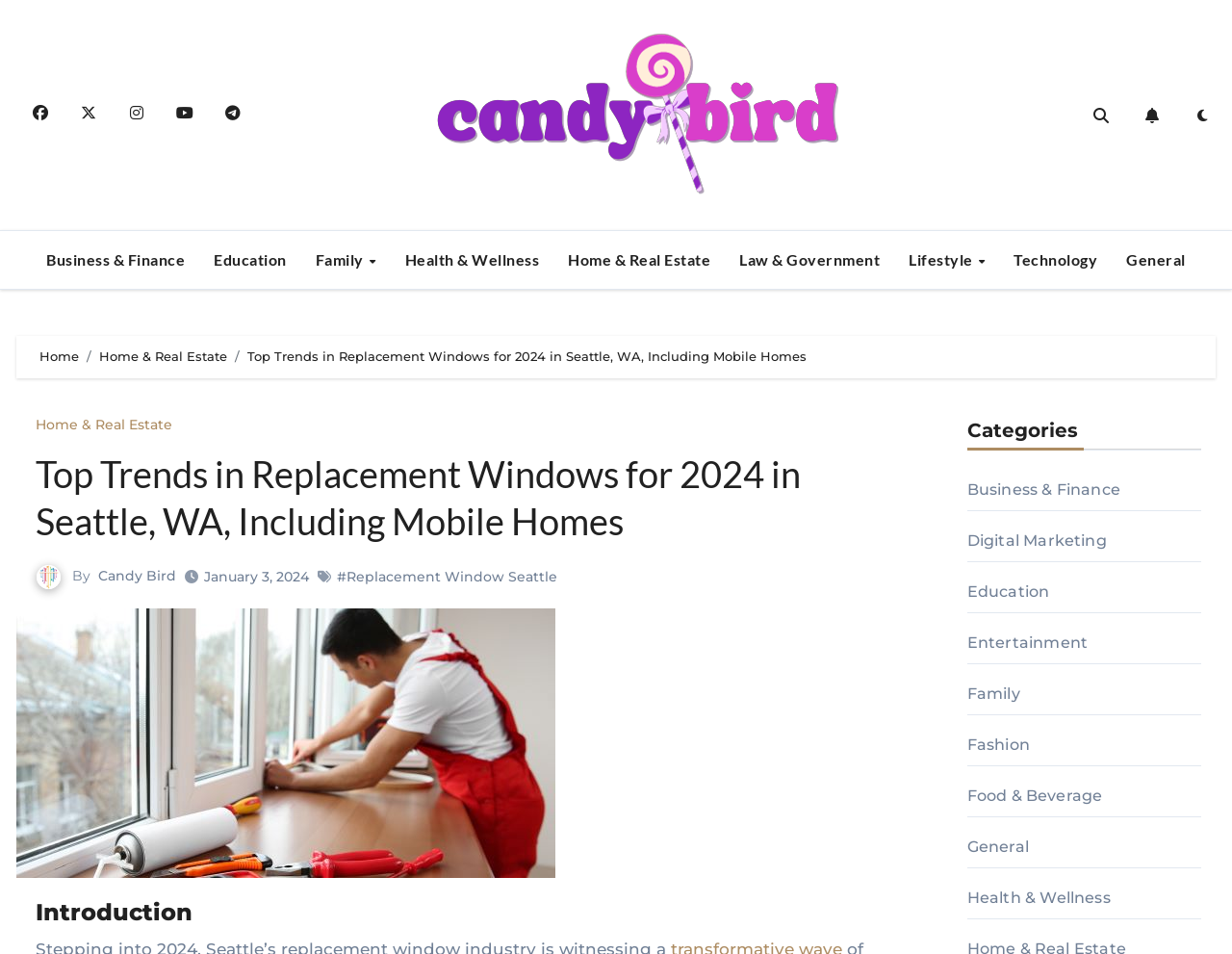What is the topic of the webpage?
Please respond to the question with as much detail as possible.

The webpage is about replacement windows, specifically the top trends in replacement windows for 2024 in Seattle, WA, including mobile homes, as indicated by the heading and the content of the webpage.